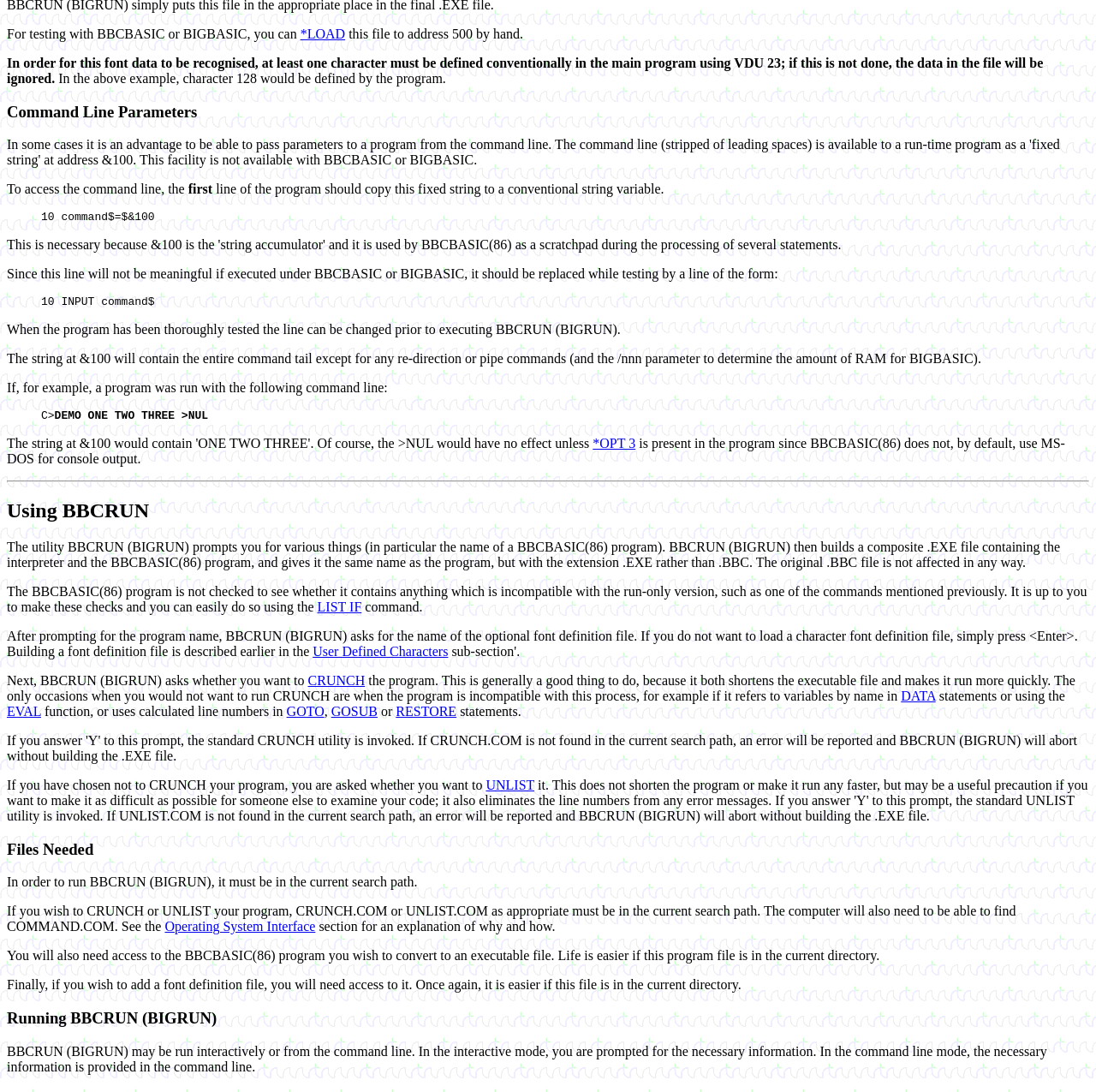Identify the bounding box of the UI component described as: "Operating System Interface".

[0.15, 0.842, 0.288, 0.855]